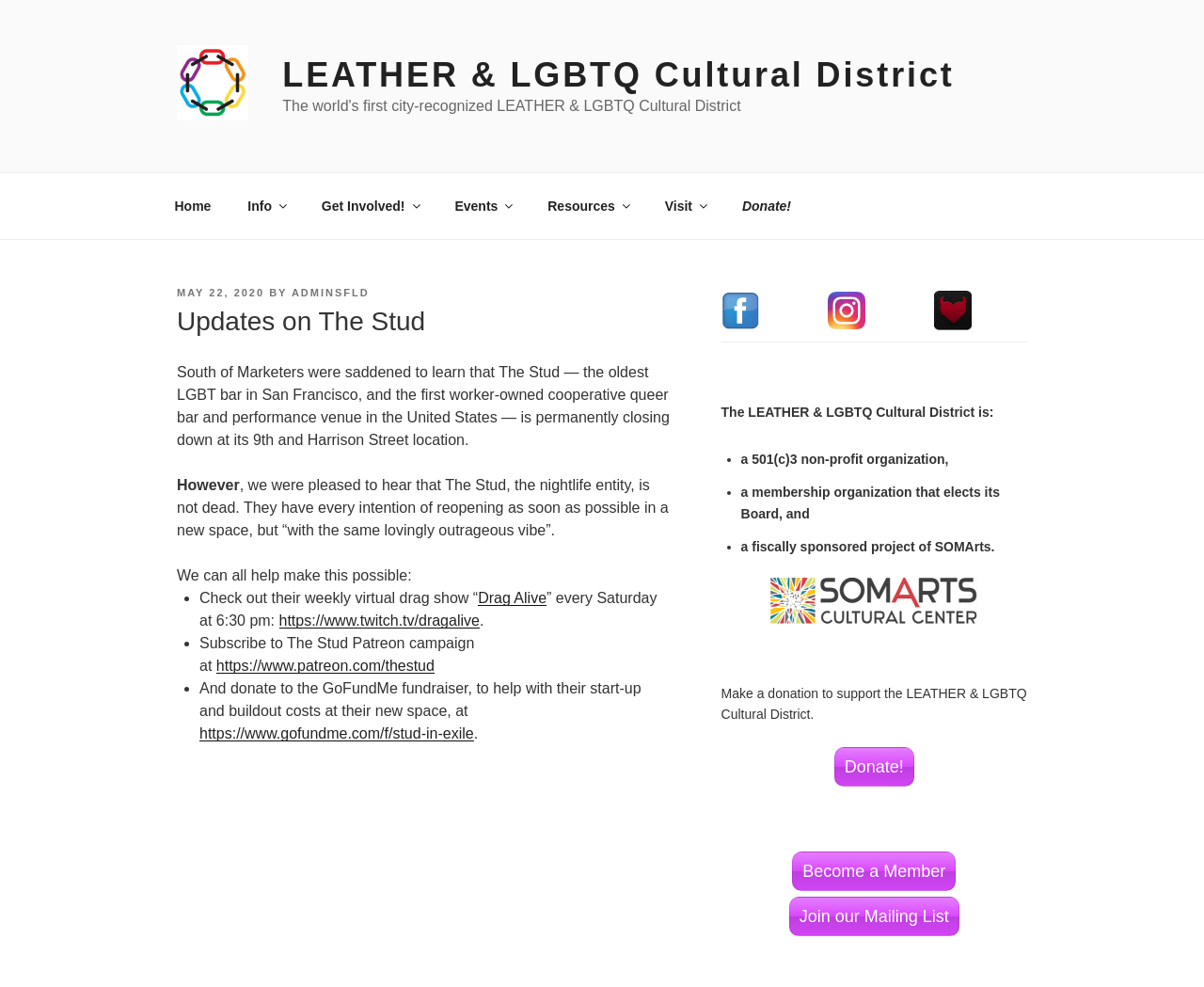Please identify the bounding box coordinates of the region to click in order to complete the task: "Visit the 'LEATHER & LGBTQ Cultural District' website". The coordinates must be four float numbers between 0 and 1, specified as [left, top, right, bottom].

[0.147, 0.046, 0.231, 0.129]